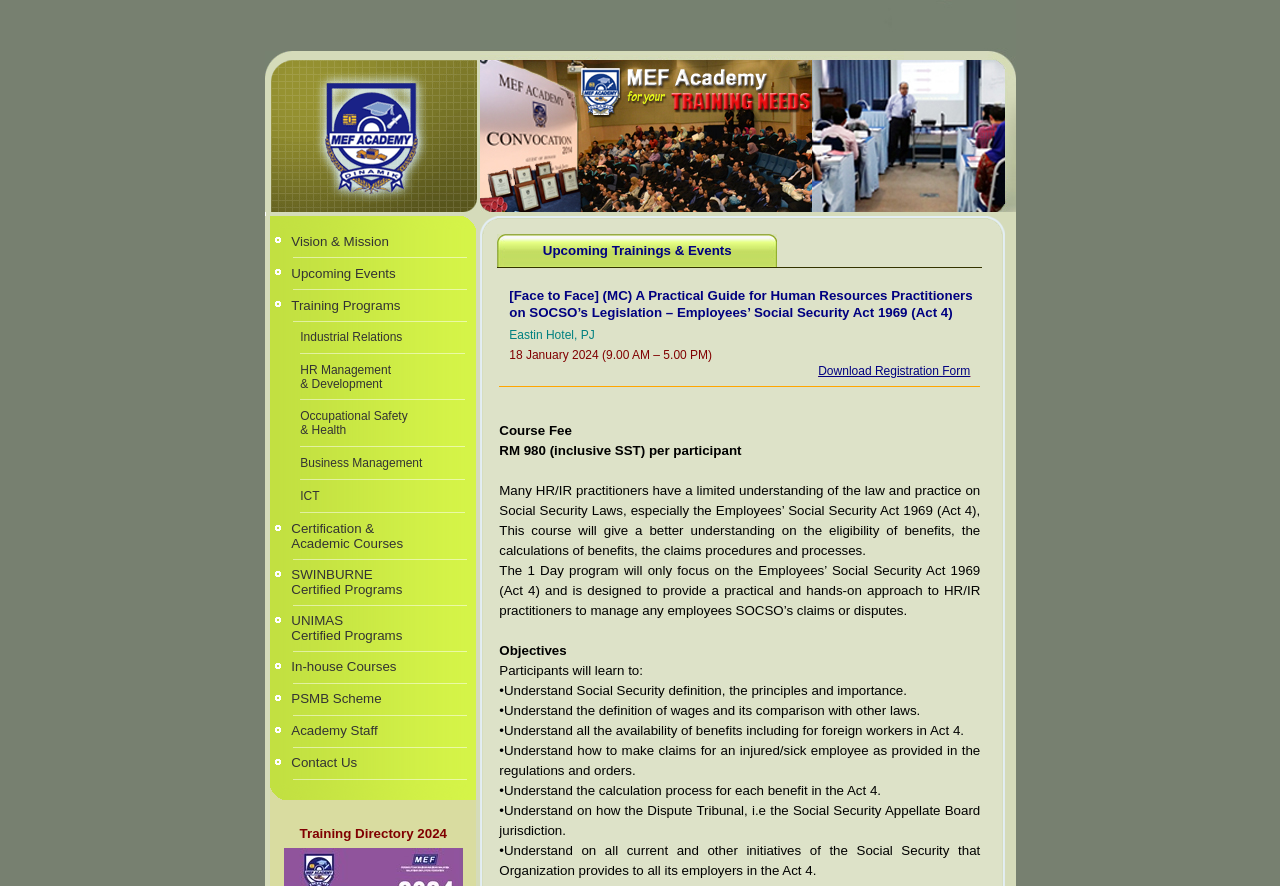Give a one-word or phrase response to the following question: What is the purpose of the images on the webpage?

To decorate or illustrate the webpage